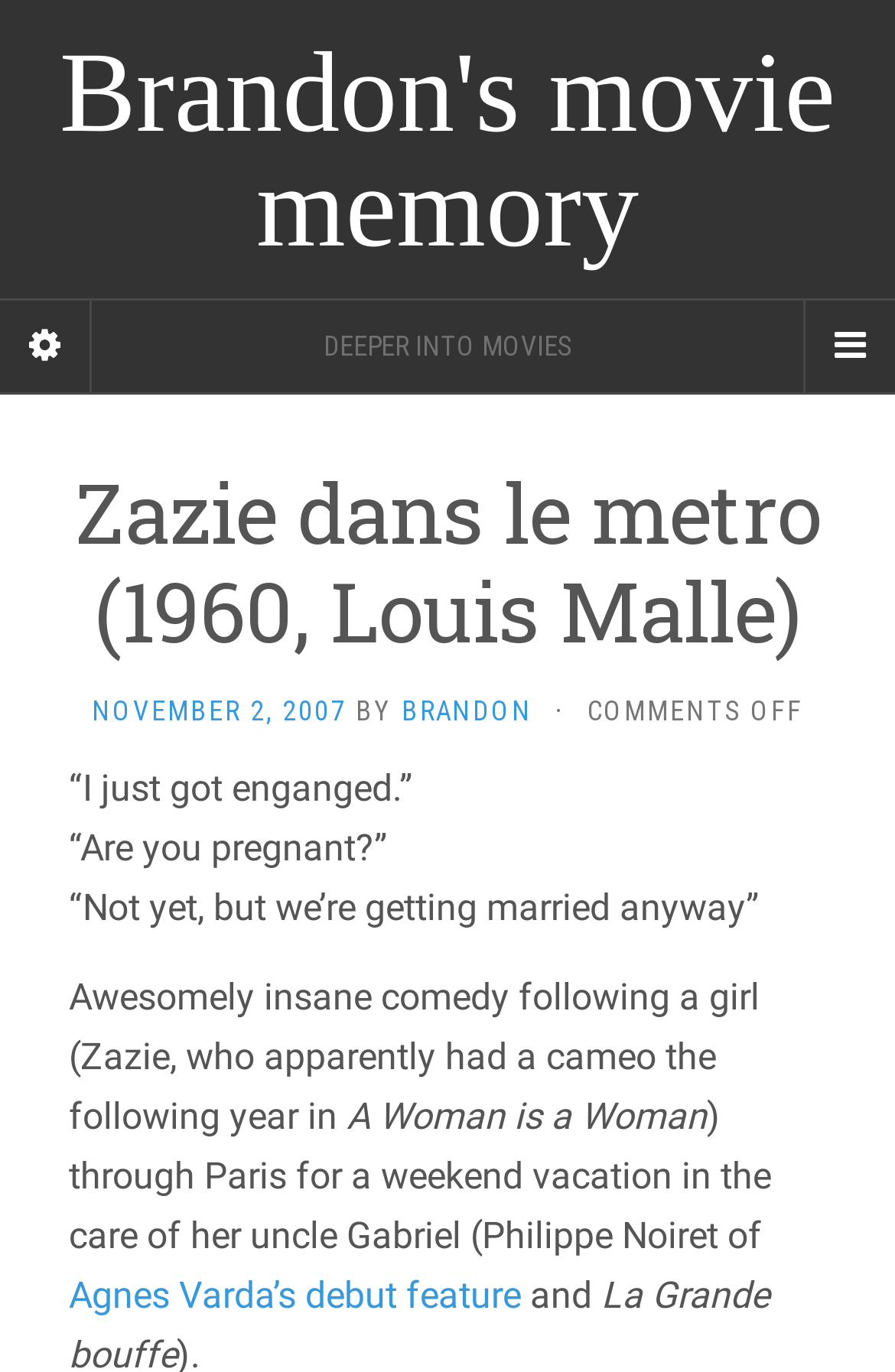Identify the bounding box coordinates of the HTML element based on this description: "November 2, 2007".

[0.103, 0.507, 0.387, 0.531]